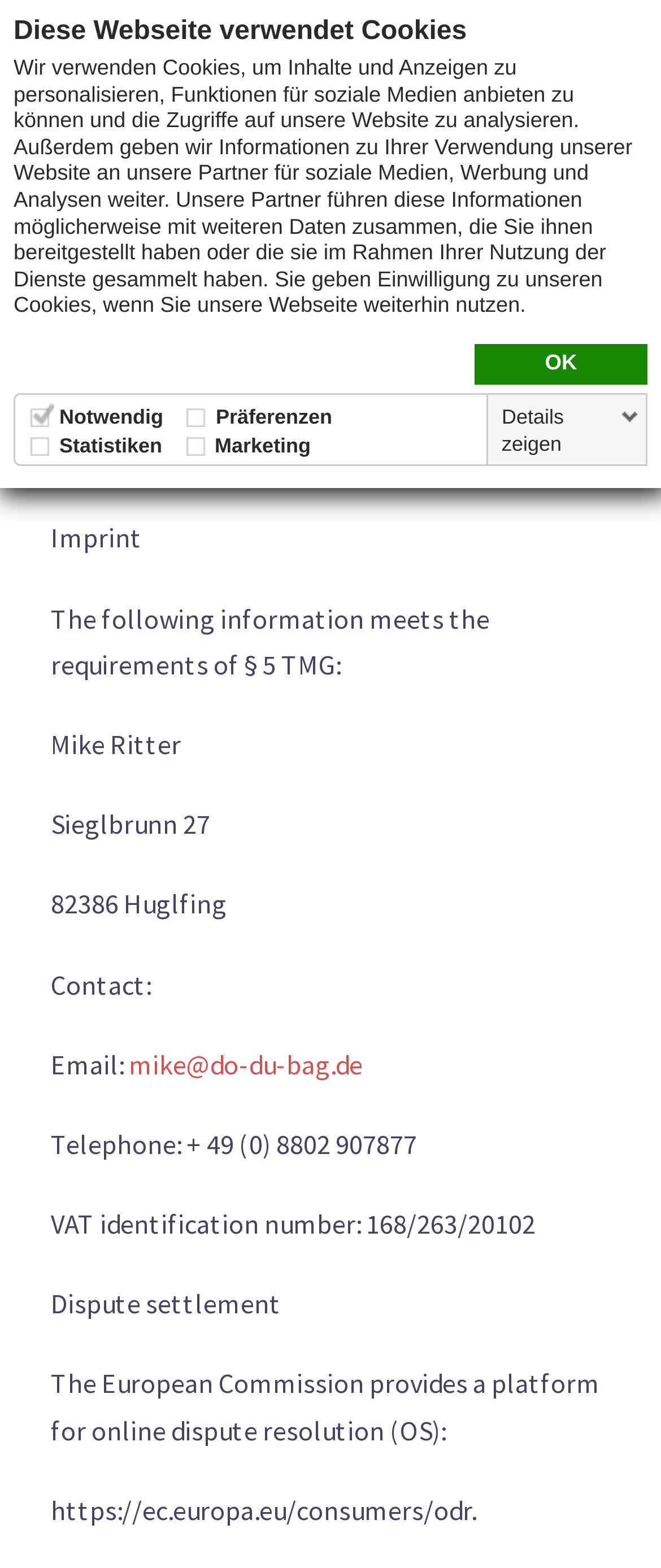Show the bounding box coordinates for the HTML element as described: "do du bag".

[0.367, 0.022, 0.633, 0.05]